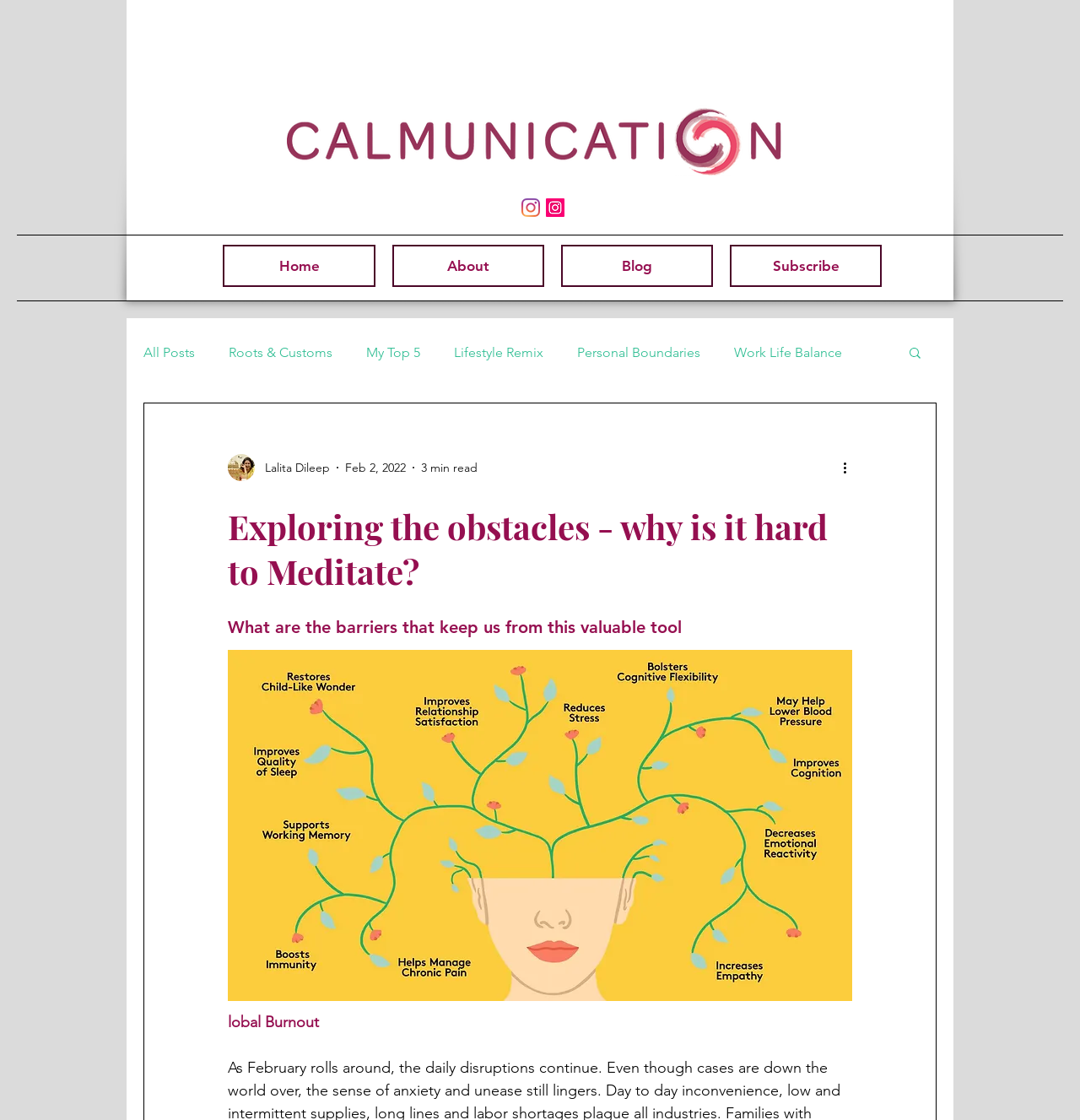Using a single word or phrase, answer the following question: 
What is the author's name of the current article?

Lalita Dileep